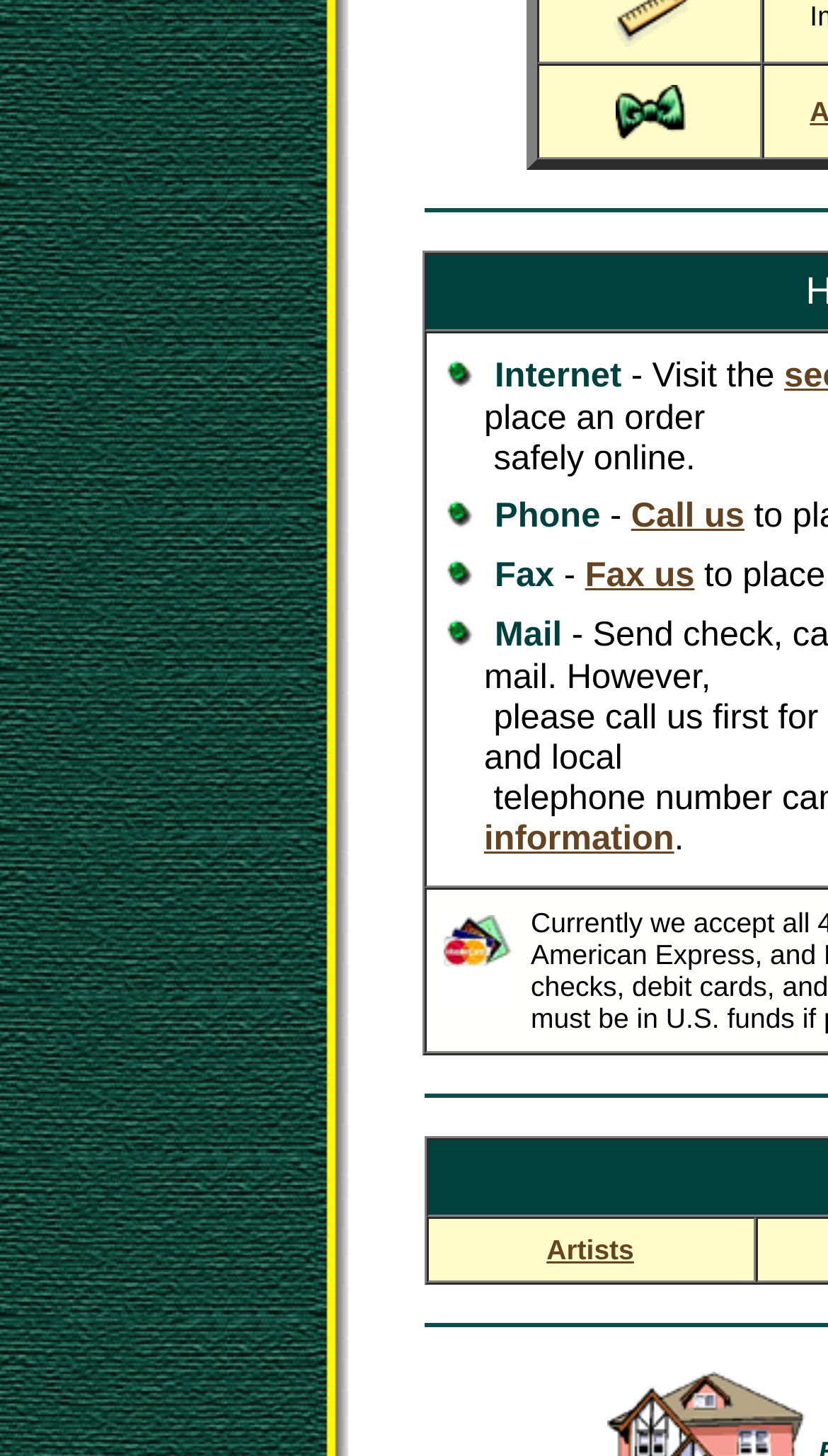What is the header of the column on the right?
Please use the image to deliver a detailed and complete answer.

The column on the right has a columnheader element with the text 'Artists', which indicates that it is the header of the column.